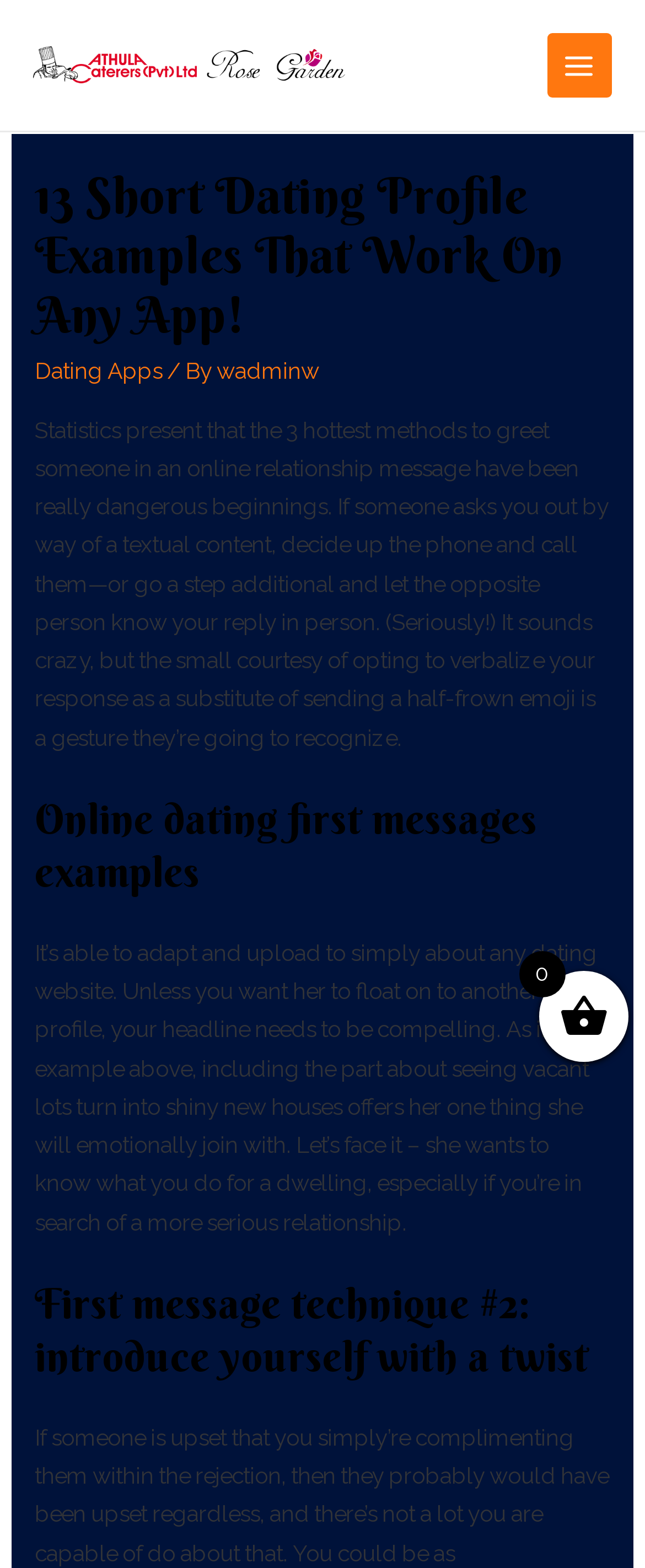What is the website about?
Based on the visual content, answer with a single word or a brief phrase.

Dating profile examples